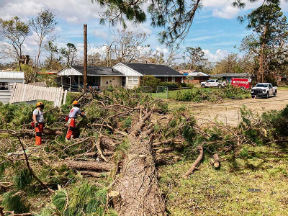Convey a detailed narrative of what is depicted in the image.

In this powerful image, two Team Rubicon volunteers are seen actively clearing debris after the devastation caused by recent hurricanes. They are dressed in safety gear, including helmets and high-visibility clothing, emphasizing their commitment to safety as they work amidst a landscape marred by fallen trees and broken branches. In the background, damaged homes and a response vehicle highlight the extensive impact of the storms in the area. This scene captures the essence of community resilience and collaborative efforts in disaster recovery, reflecting the ongoing mission supported by the Bob & Renee Parsons Foundation and PXG. The image underscores the urgent need for help following natural disasters and showcases the dedicated response of organizations like Team Rubicon in restoring hope and safety to affected communities.